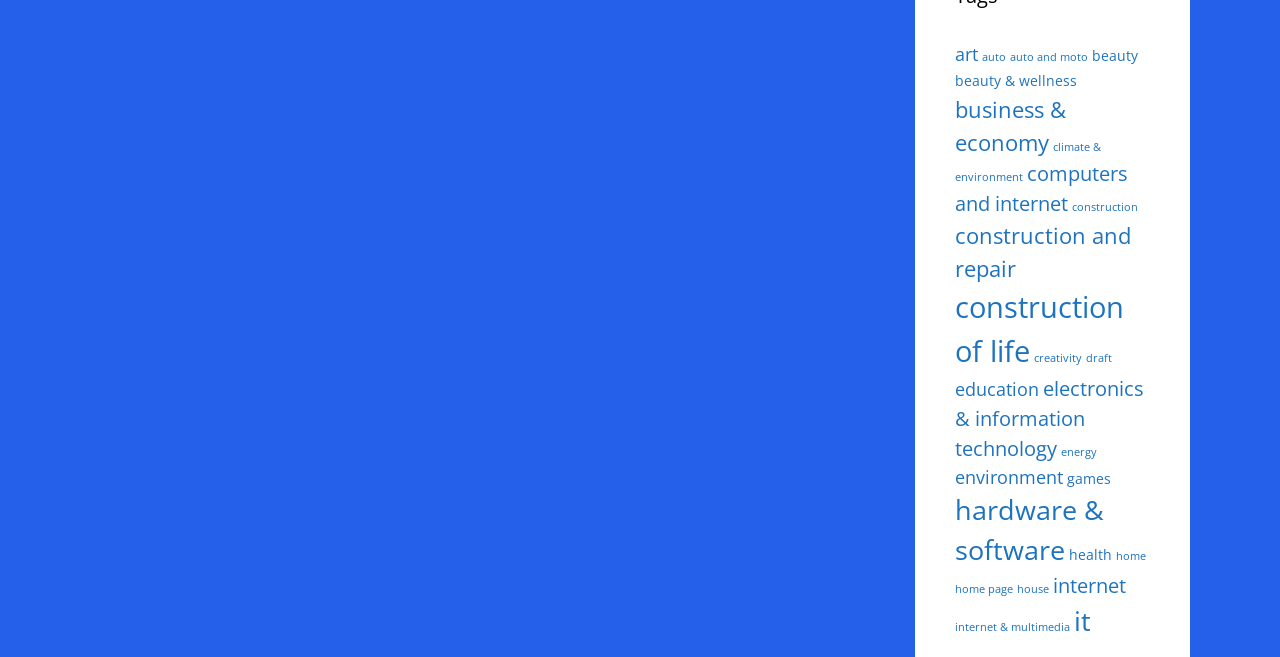How many categories are listed on the webpage?
Based on the screenshot, respond with a single word or phrase.

24